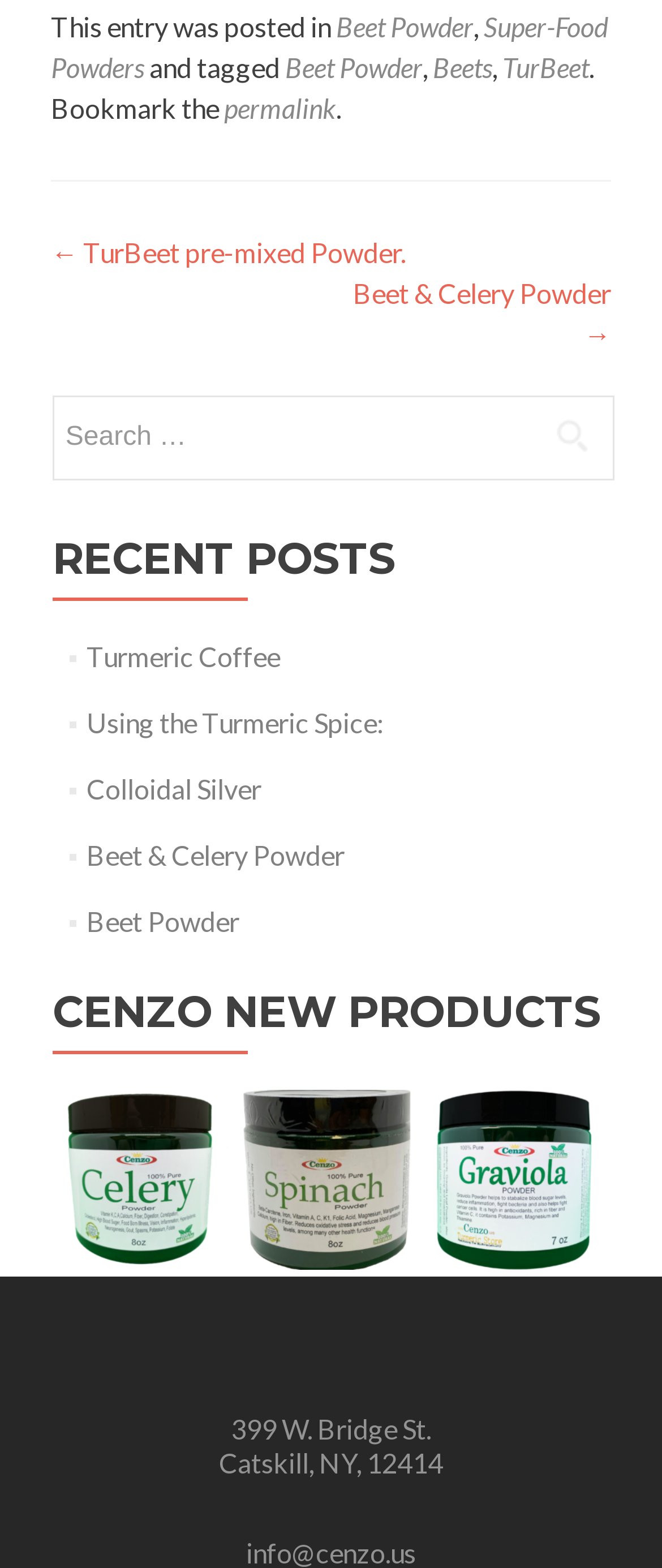Please find the bounding box coordinates of the element that must be clicked to perform the given instruction: "view privacy policy". The coordinates should be four float numbers from 0 to 1, i.e., [left, top, right, bottom].

None